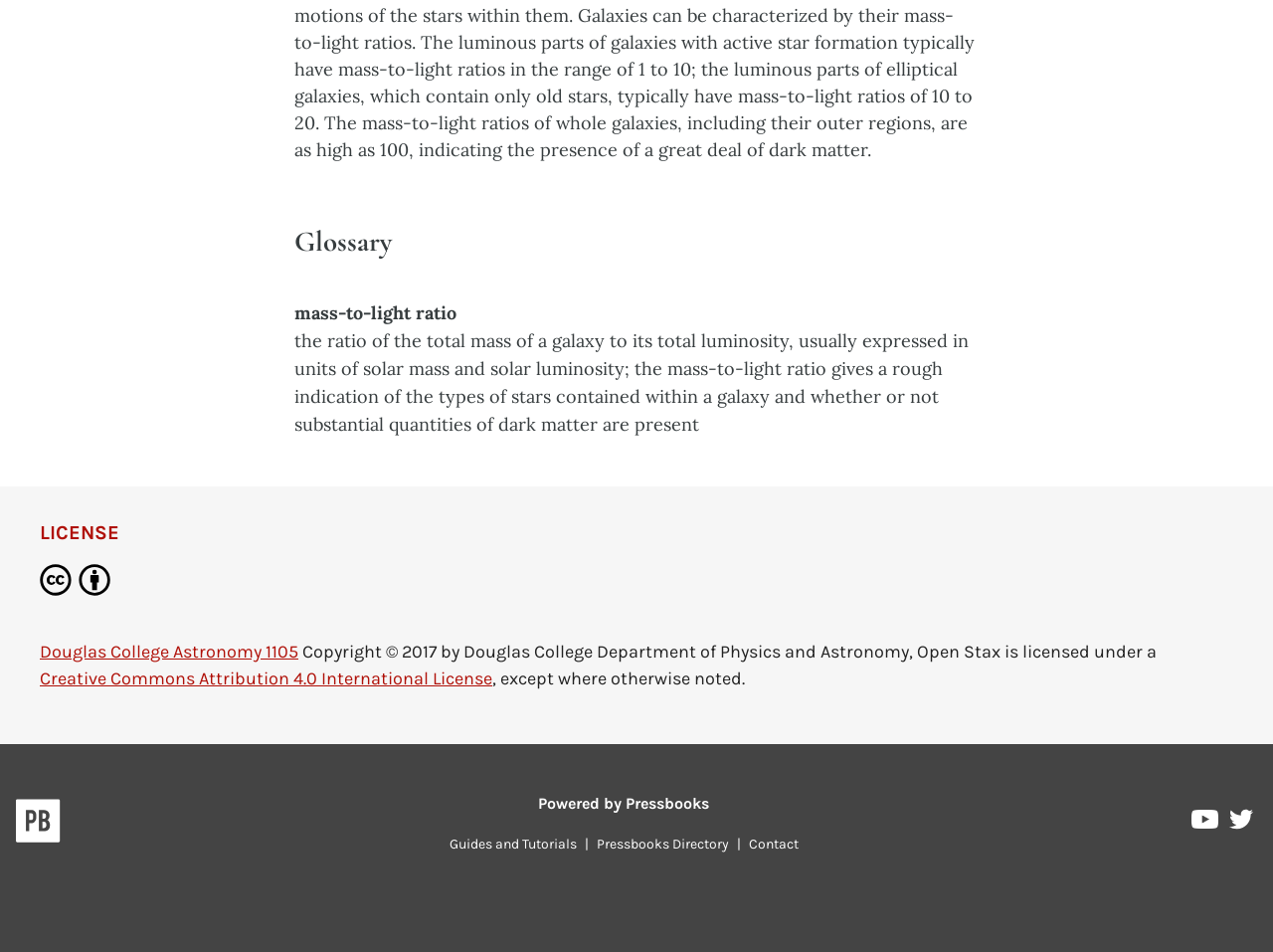Locate the bounding box coordinates of the area where you should click to accomplish the instruction: "read the license information".

[0.031, 0.545, 0.944, 0.576]